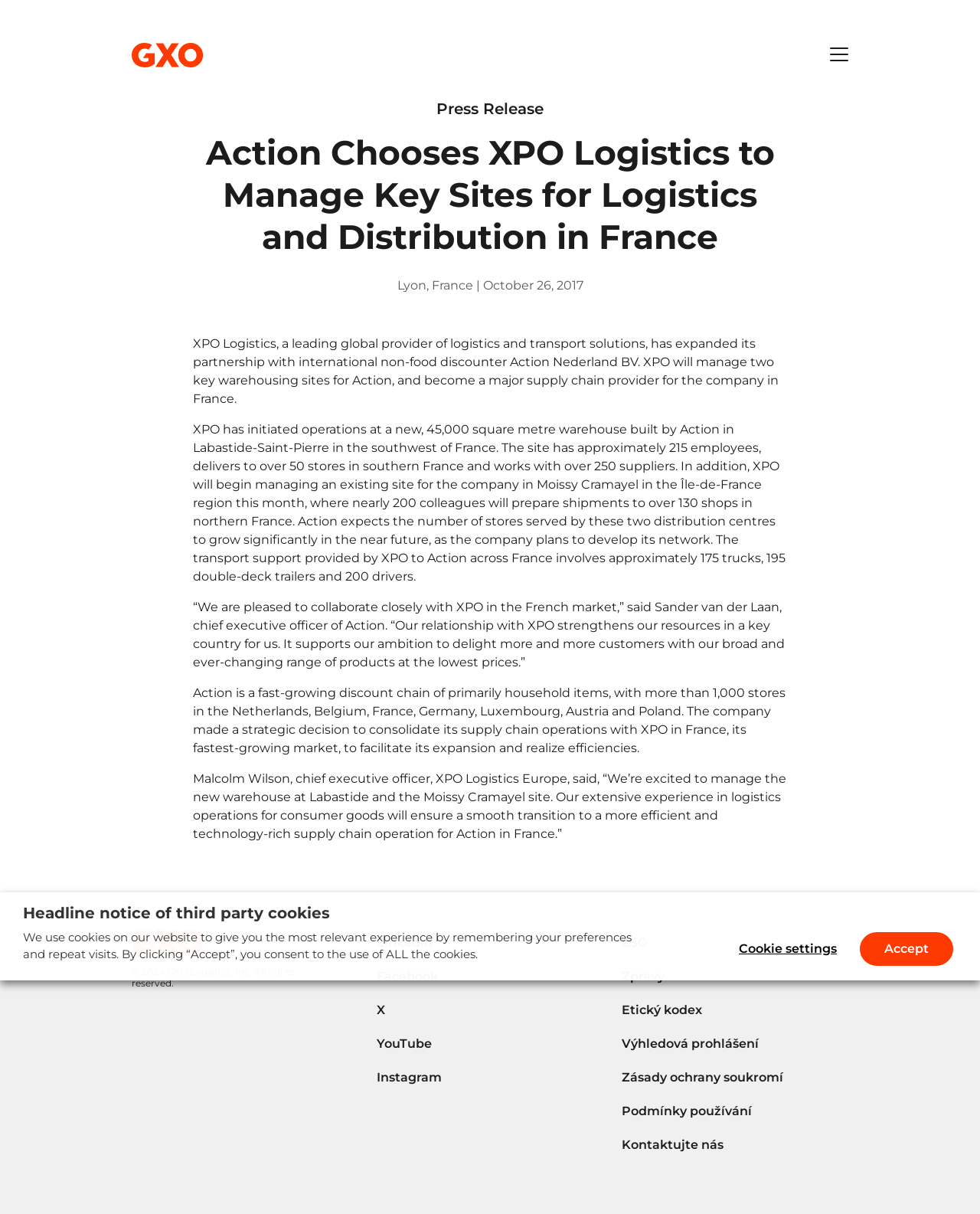How many square meters is the new warehouse built by Action?
Please answer the question with as much detail as possible using the screenshot.

According to the webpage content, 'XPO has initiated operations at a new, 45,000 square metre warehouse built by Action in Labastide-Saint-Pierre in the southwest of France.' This provides the information about the size of the new warehouse.